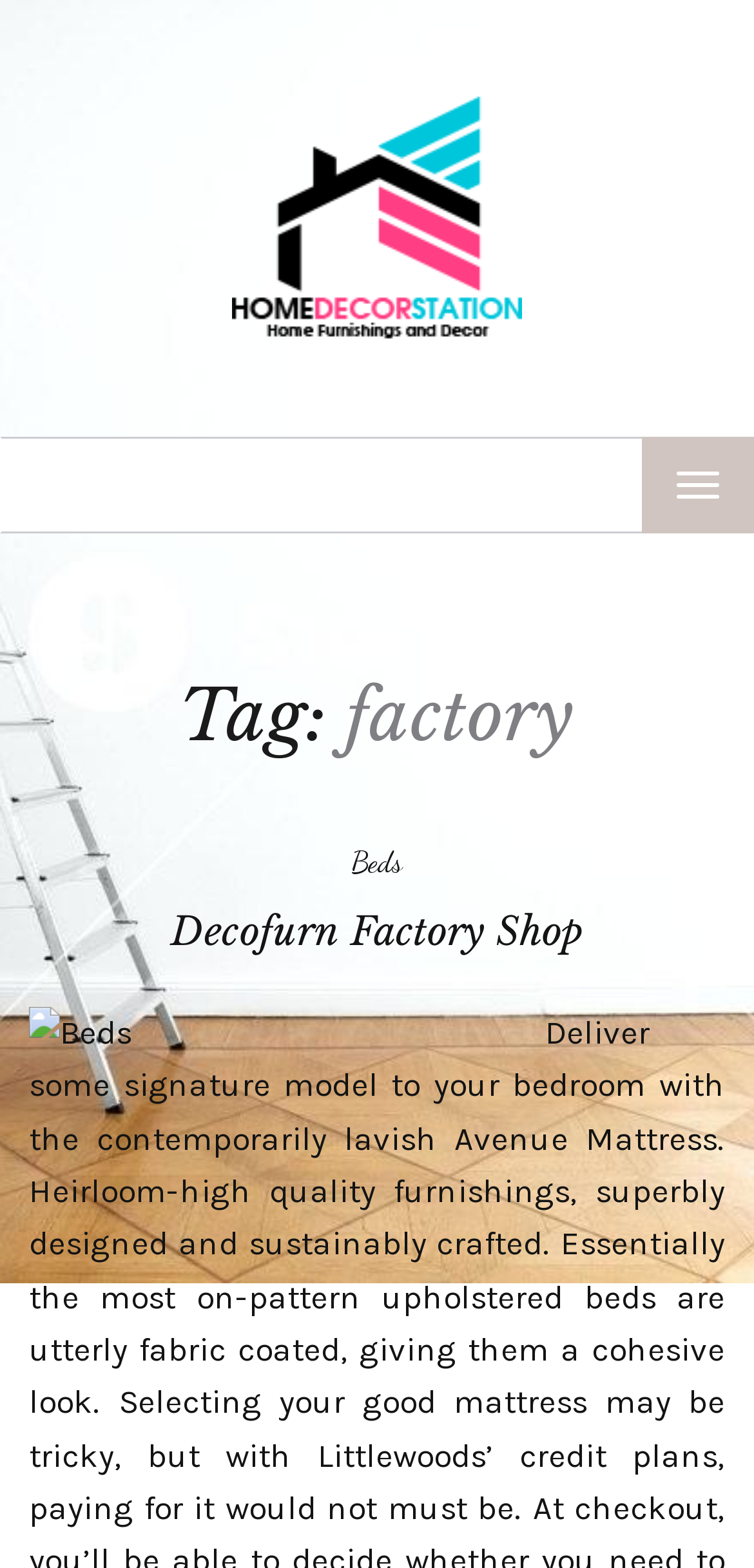Create a detailed narrative of the webpage’s visual and textual elements.

The webpage is about the "factory Archives" section of the "Home Decor Station" website. At the top-left corner, there is a link and an image, both labeled "Home Decor Station", which likely serve as a logo or a navigation element. 

On the top-right corner, there is a button labeled "TOGGLE NAVIGATION", which suggests that the webpage has a navigation menu that can be toggled on and off.

Below the top section, there is a header area that spans most of the width of the page. Within this header, there is a heading that reads "Tag: factory", indicating that the webpage is about the "factory" archives. 

To the right of the "Tag: factory" heading, there is a link labeled "Beds", which is likely a category or sub-section within the factory archives. 

Below the "Tag: factory" heading, there is another heading that reads "Decofurn Factory Shop", which suggests that the webpage is specifically about the Decofurn Factory Shop within the factory archives. 

To the right of the "Decofurn Factory Shop" heading, there is a link with the same label, which likely leads to more information about the shop. 

Finally, there is an image labeled "Beds" located below the "Decofurn Factory Shop" heading, which may be a product image or a related visual element.